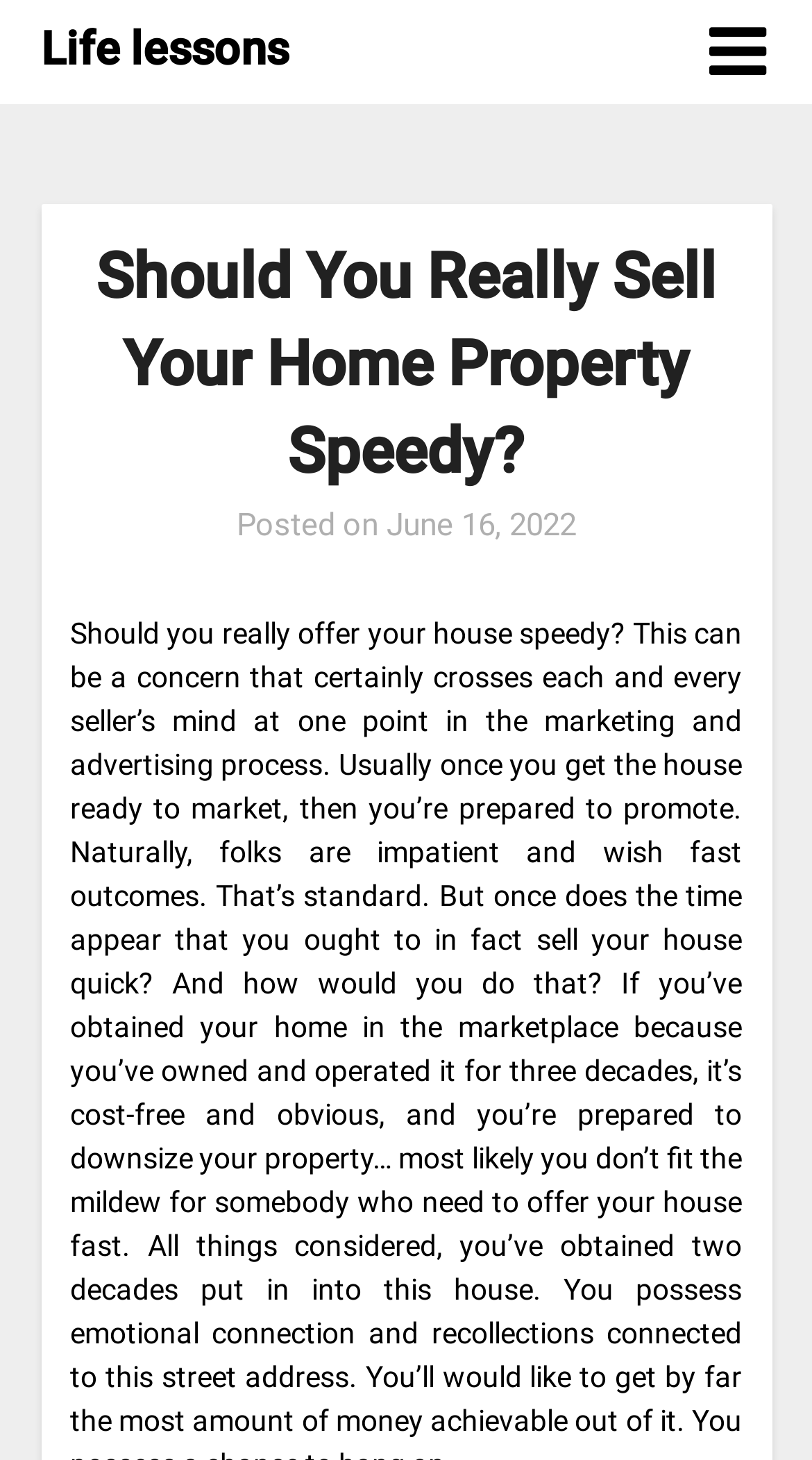Based on the description "parent_node: Life lessons", find the bounding box of the specified UI element.

[0.873, 0.0, 0.95, 0.071]